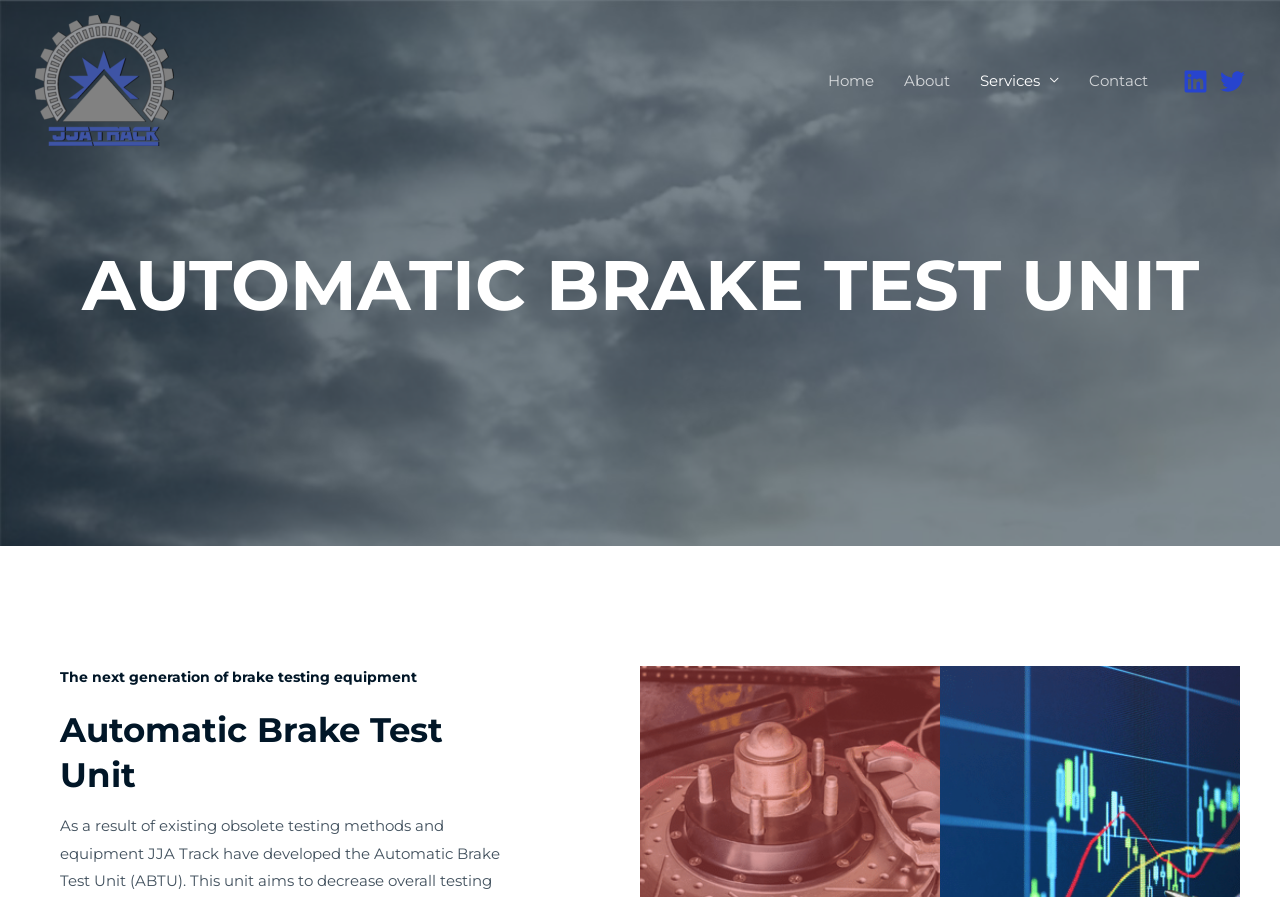Bounding box coordinates are given in the format (top-left x, top-left y, bottom-right x, bottom-right y). All values should be floating point numbers between 0 and 1. Provide the bounding box coordinate for the UI element described as: aria-label="JJA Track Limited"

[0.027, 0.077, 0.136, 0.099]